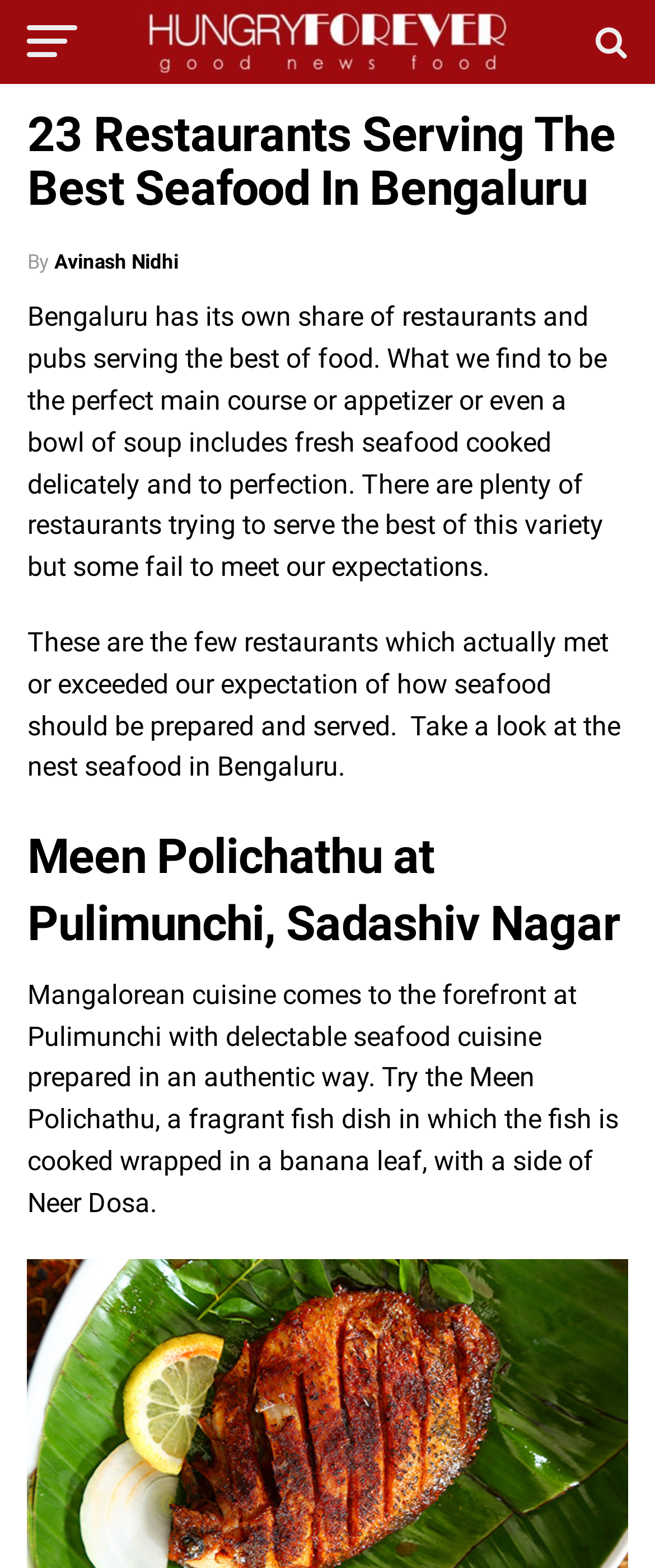Who is the author of the article?
Your answer should be a single word or phrase derived from the screenshot.

Avinash Nidhi